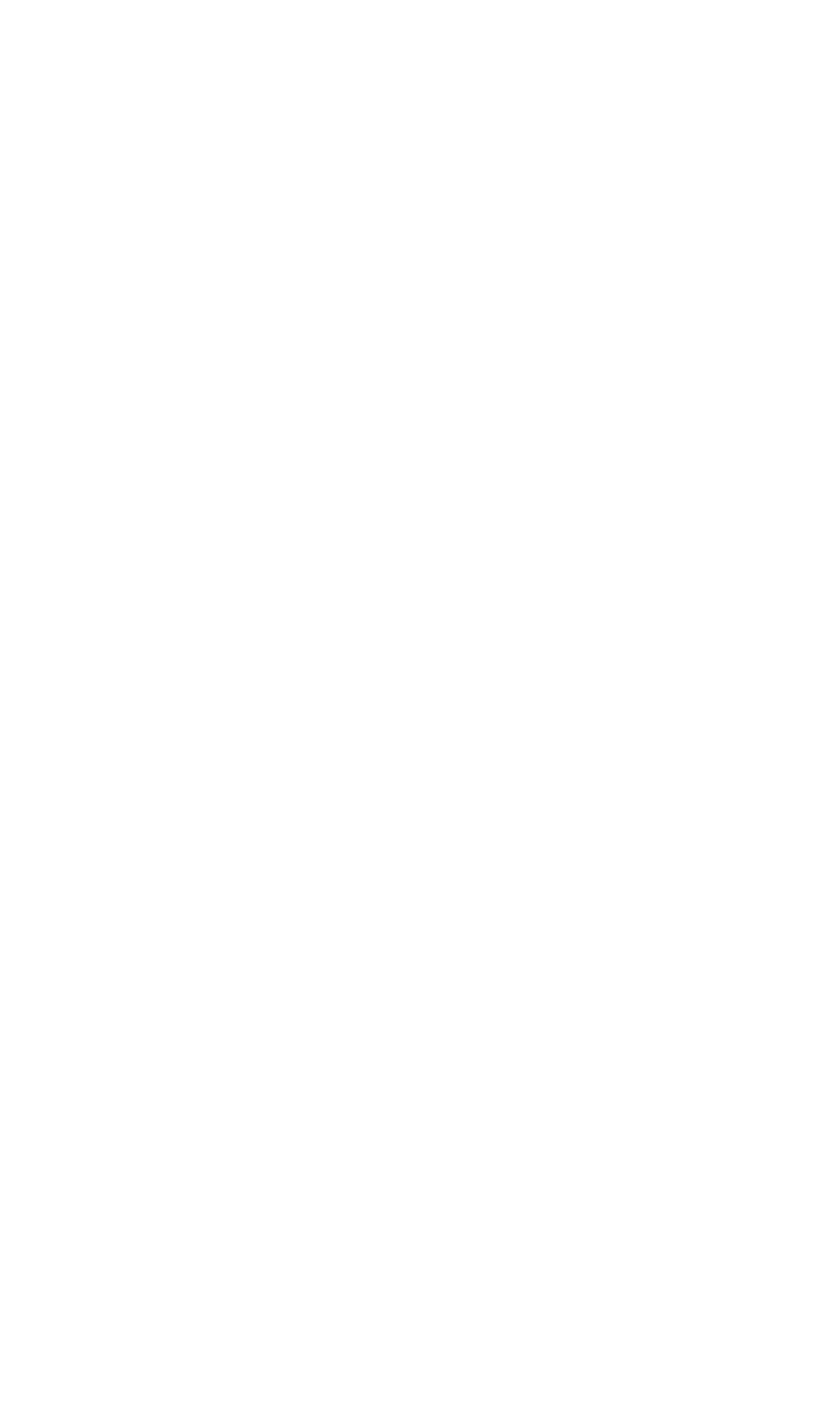Please locate the bounding box coordinates for the element that should be clicked to achieve the following instruction: "explore cybersecurity threats". Ensure the coordinates are given as four float numbers between 0 and 1, i.e., [left, top, right, bottom].

[0.285, 0.411, 0.938, 0.495]